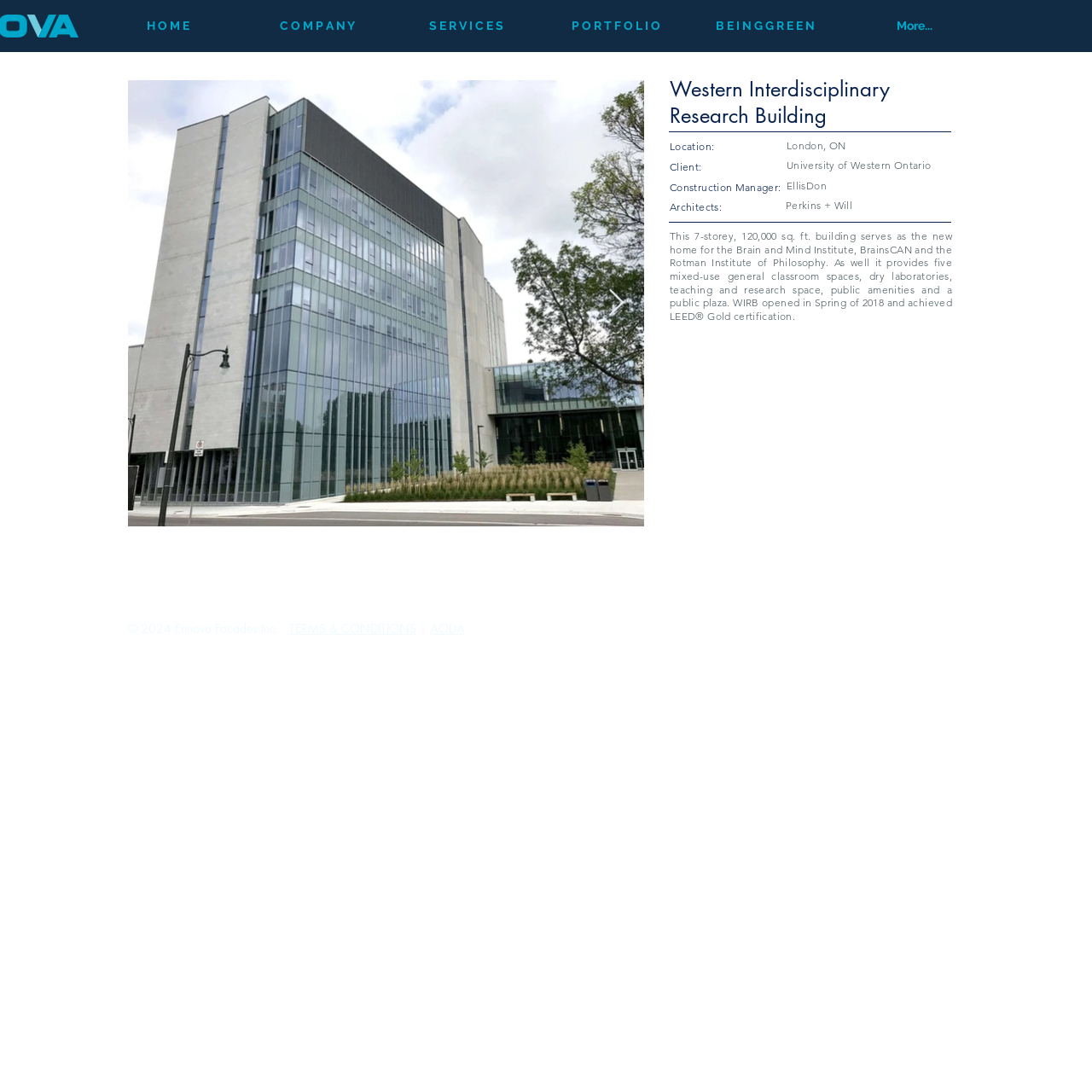Generate a comprehensive description of the webpage content.

The webpage is about the Western Interdisciplinary Research Building. At the top, there is a navigation bar with six links: "HOME", "COMPANY", "SERVICES", "PORTFOLIO", "BEING GREEN", and "More...". 

Below the navigation bar, there is a main section that takes up most of the page. On the left side of this section, there is a button with an image, labeled "Next Item". 

To the right of the button, there is a heading that reads "Western Interdisciplinary Research Building". Below the heading, there are several lines of text that provide information about the building, including its location, client, construction manager, and architects. 

Further down, there is a paragraph of text that describes the building's features and amenities, including its size, the institutes it houses, and its LEED certification. 

At the bottom of the page, there is a footer section that contains copyright information, a link to "TERMS & CONDITIONS", a separator, and a link to "AODA".